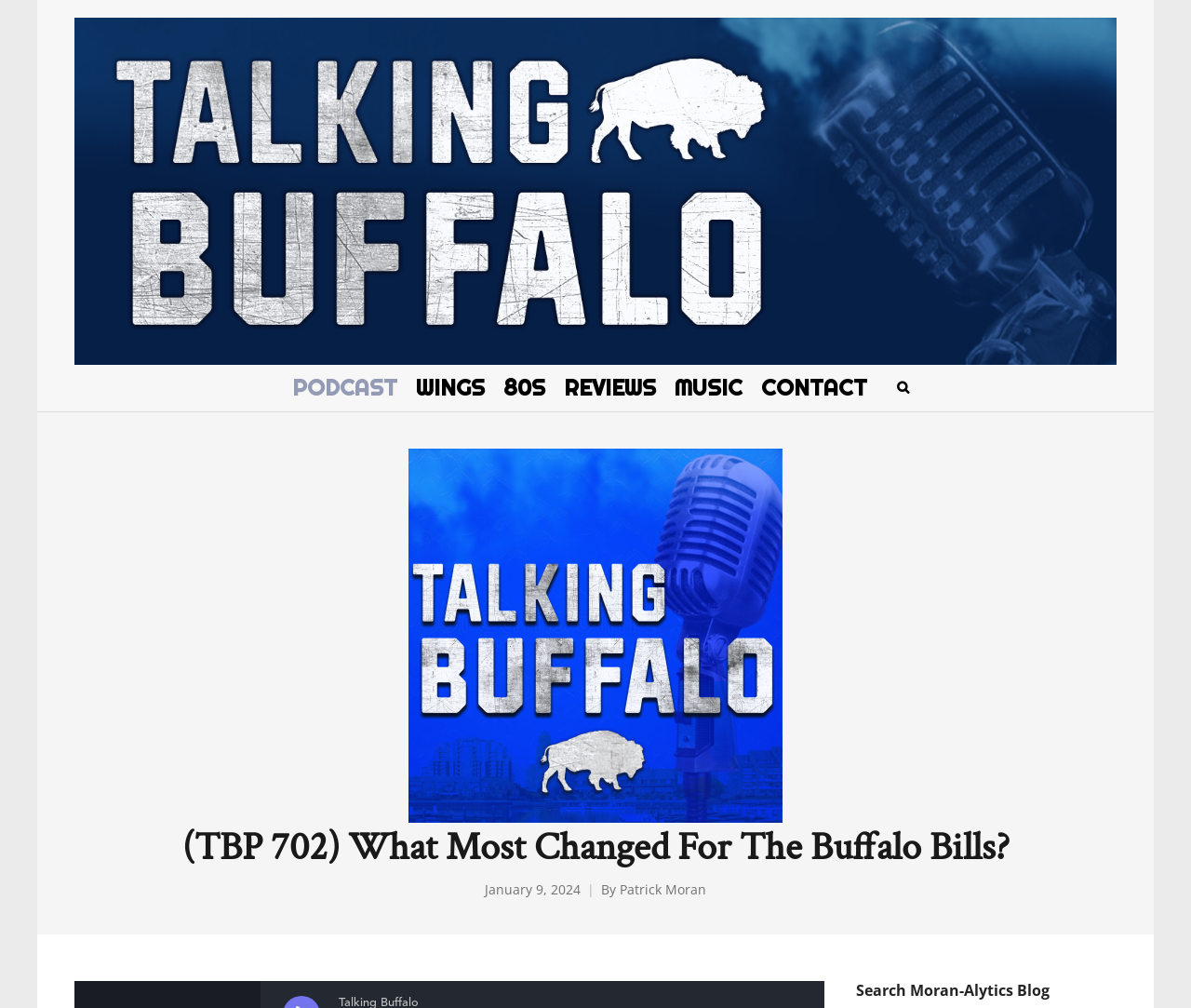Please provide a comprehensive answer to the question based on the screenshot: What is the date of the article?

The date of the article can be found below the title of the article, where it is written in a static text element.